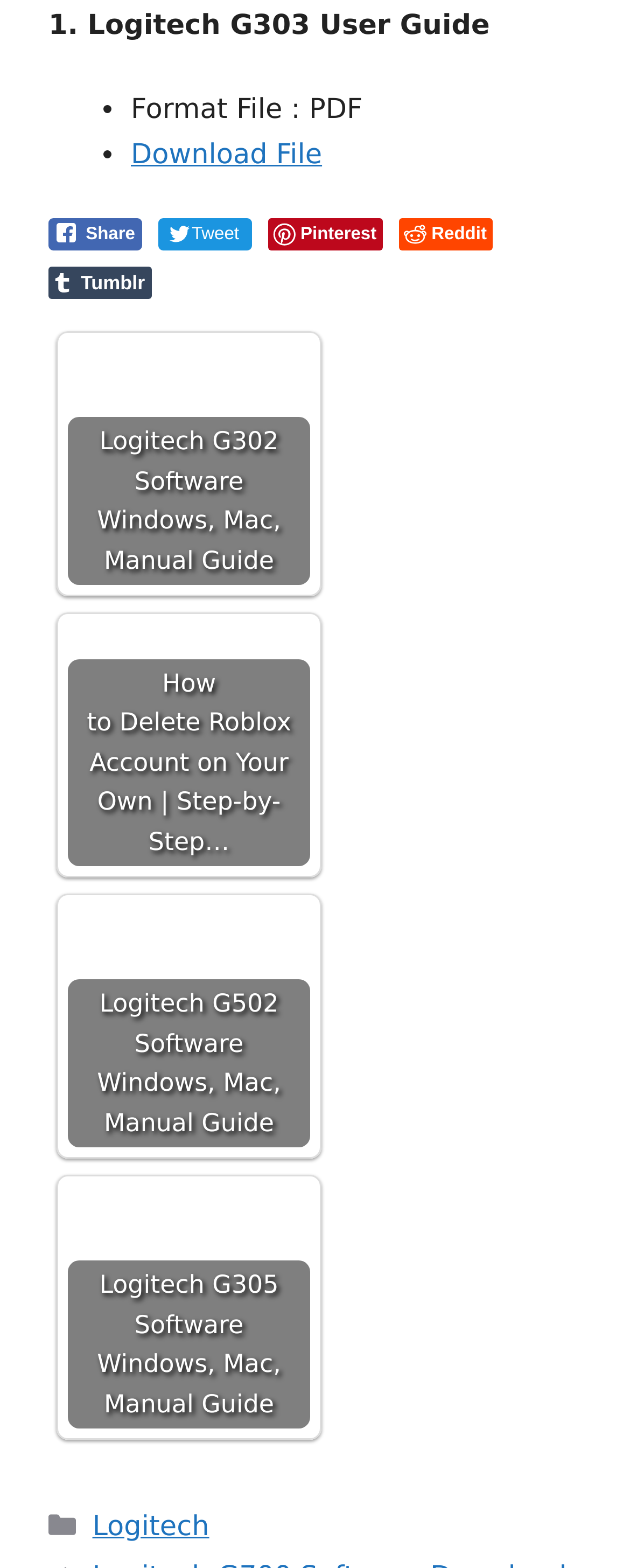Please locate the bounding box coordinates of the element's region that needs to be clicked to follow the instruction: "Share the page". The bounding box coordinates should be provided as four float numbers between 0 and 1, i.e., [left, top, right, bottom].

[0.077, 0.139, 0.225, 0.16]